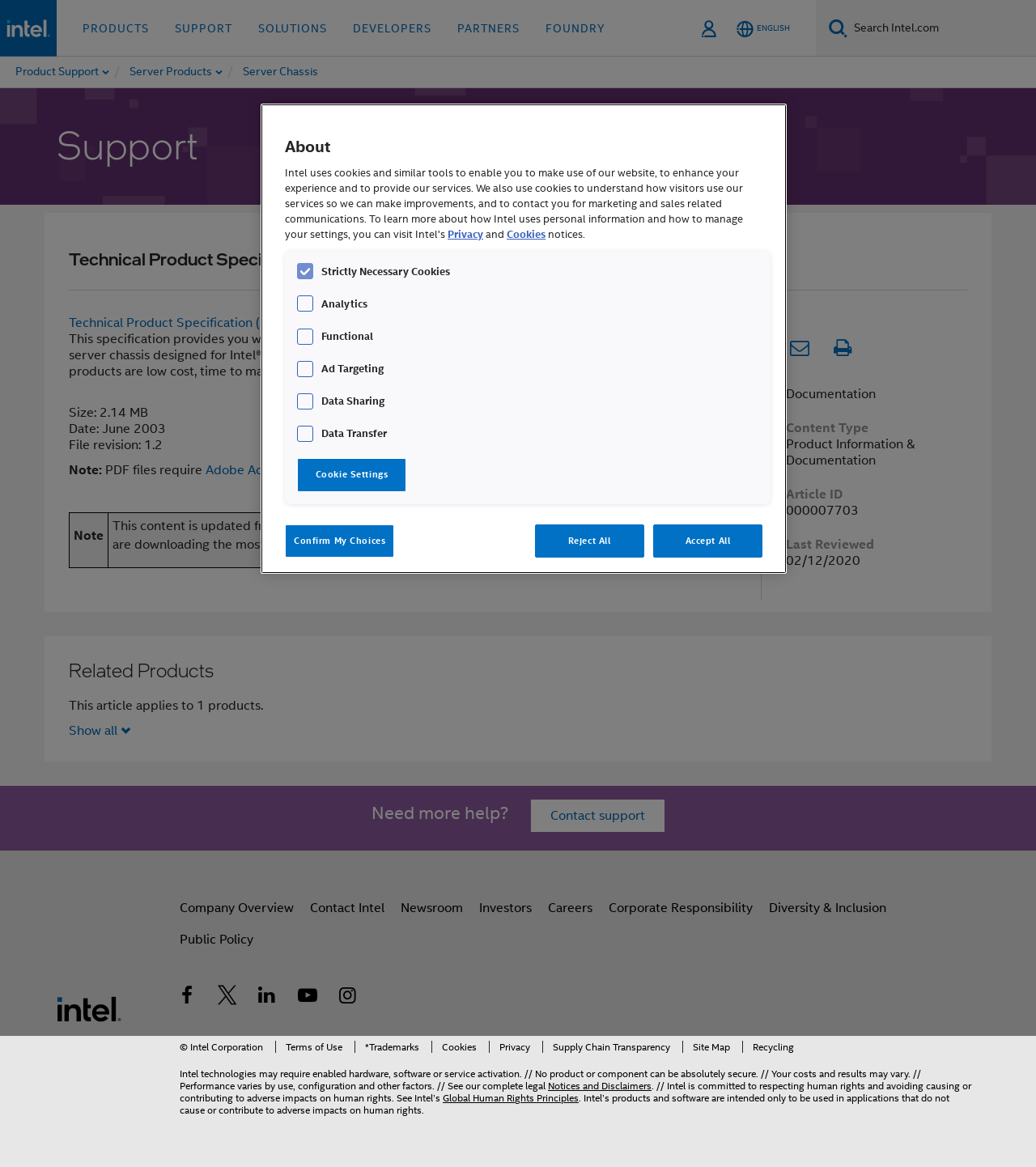Locate the bounding box coordinates of the element you need to click to accomplish the task described by this instruction: "Contact support".

[0.512, 0.685, 0.641, 0.713]